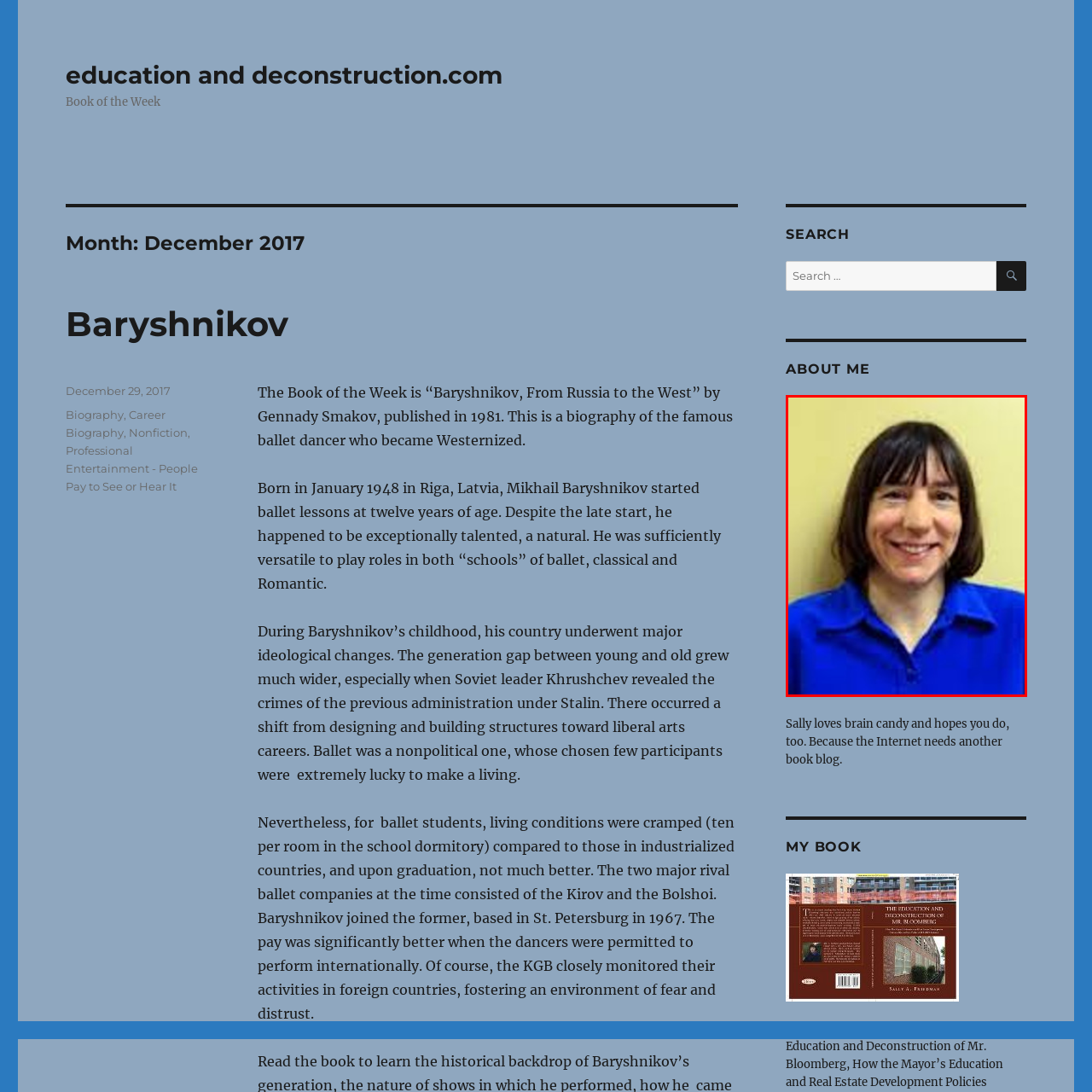What is the tone of the person's approach to reading?
Inspect the image indicated by the red outline and answer the question with a single word or short phrase.

lighter, enjoyable